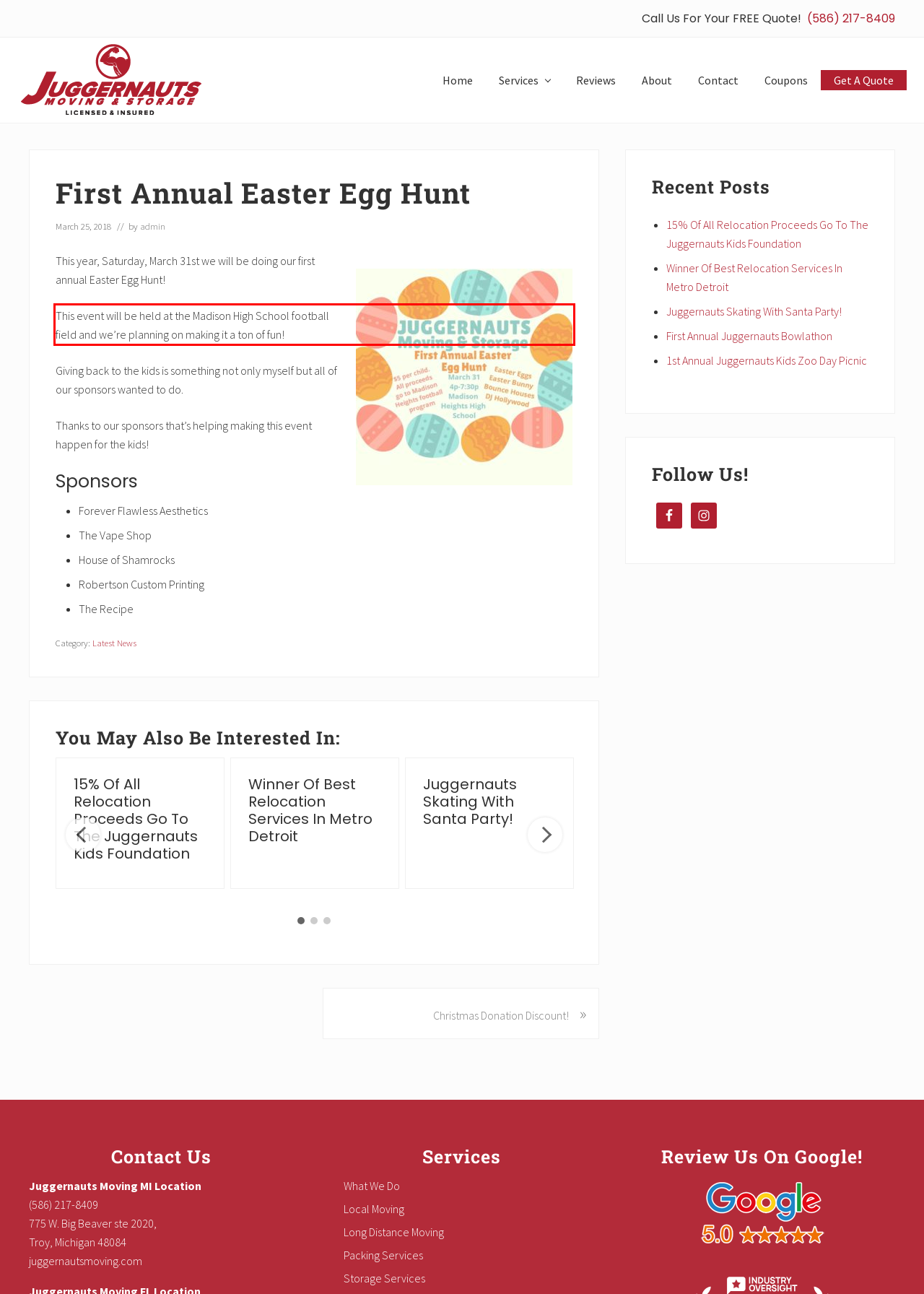Please analyze the provided webpage screenshot and perform OCR to extract the text content from the red rectangle bounding box.

This event will be held at the Madison High School football field and we’re planning on making it a ton of fun!